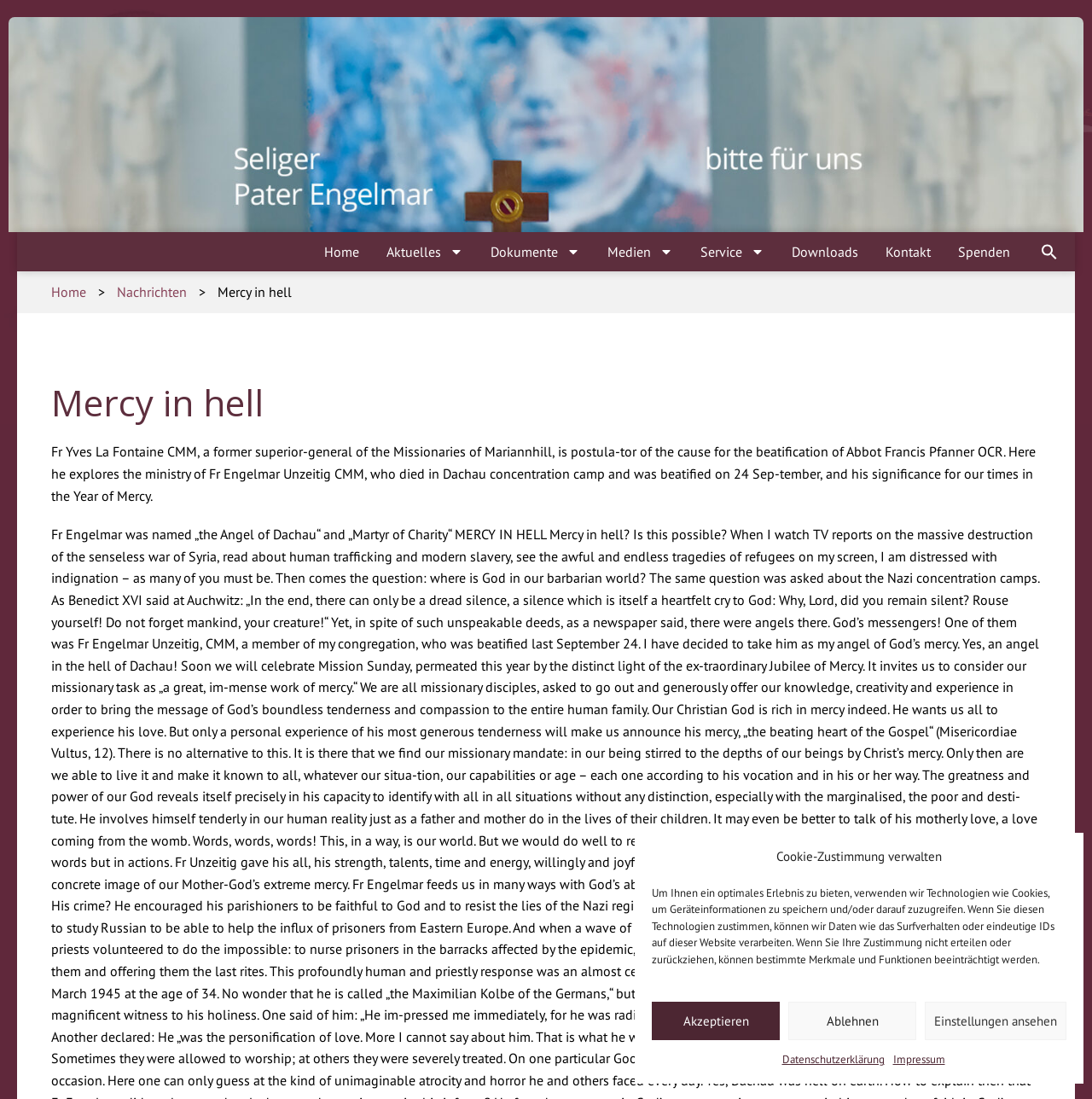What is the name of the organization that Fr Yves La Fontaine CMM was a superior-general of?
Using the image as a reference, deliver a detailed and thorough answer to the question.

This answer can be obtained by reading the static text element that describes Fr Yves La Fontaine CMM as a former superior-general of the Missionaries of Mariannhill.